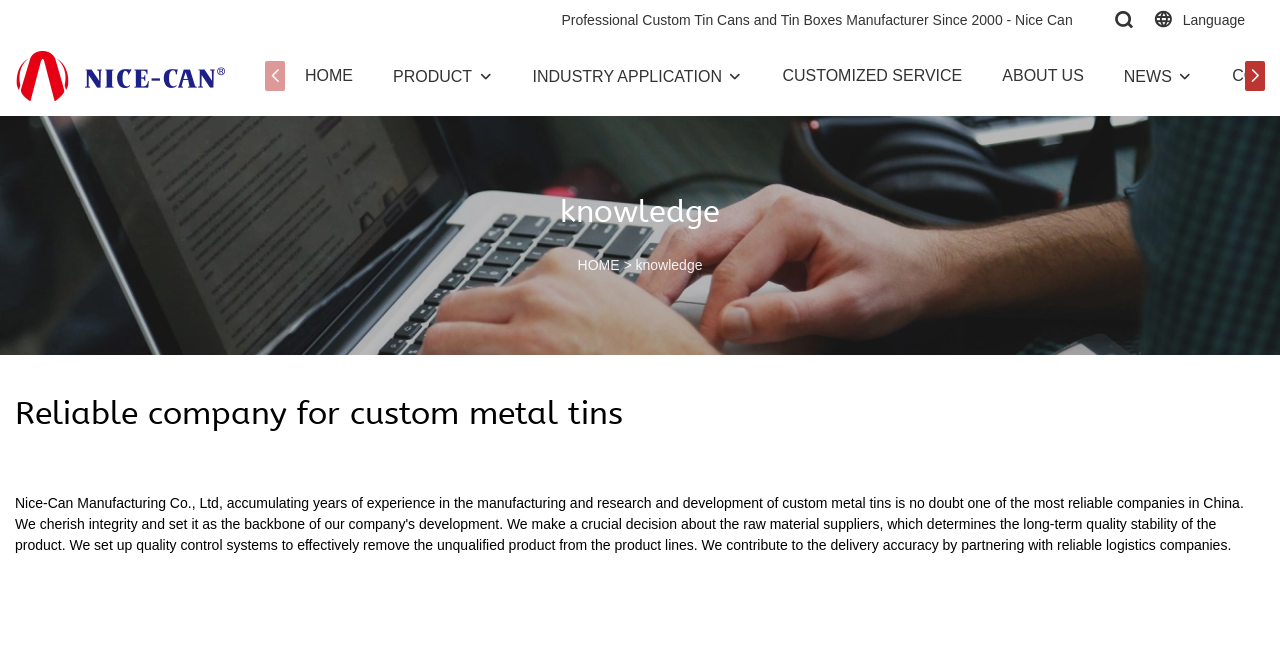Identify the bounding box coordinates for the UI element described as: "INDUSTRY APPLICATION". The coordinates should be provided as four floats between 0 and 1: [left, top, right, bottom].

[0.416, 0.096, 0.564, 0.134]